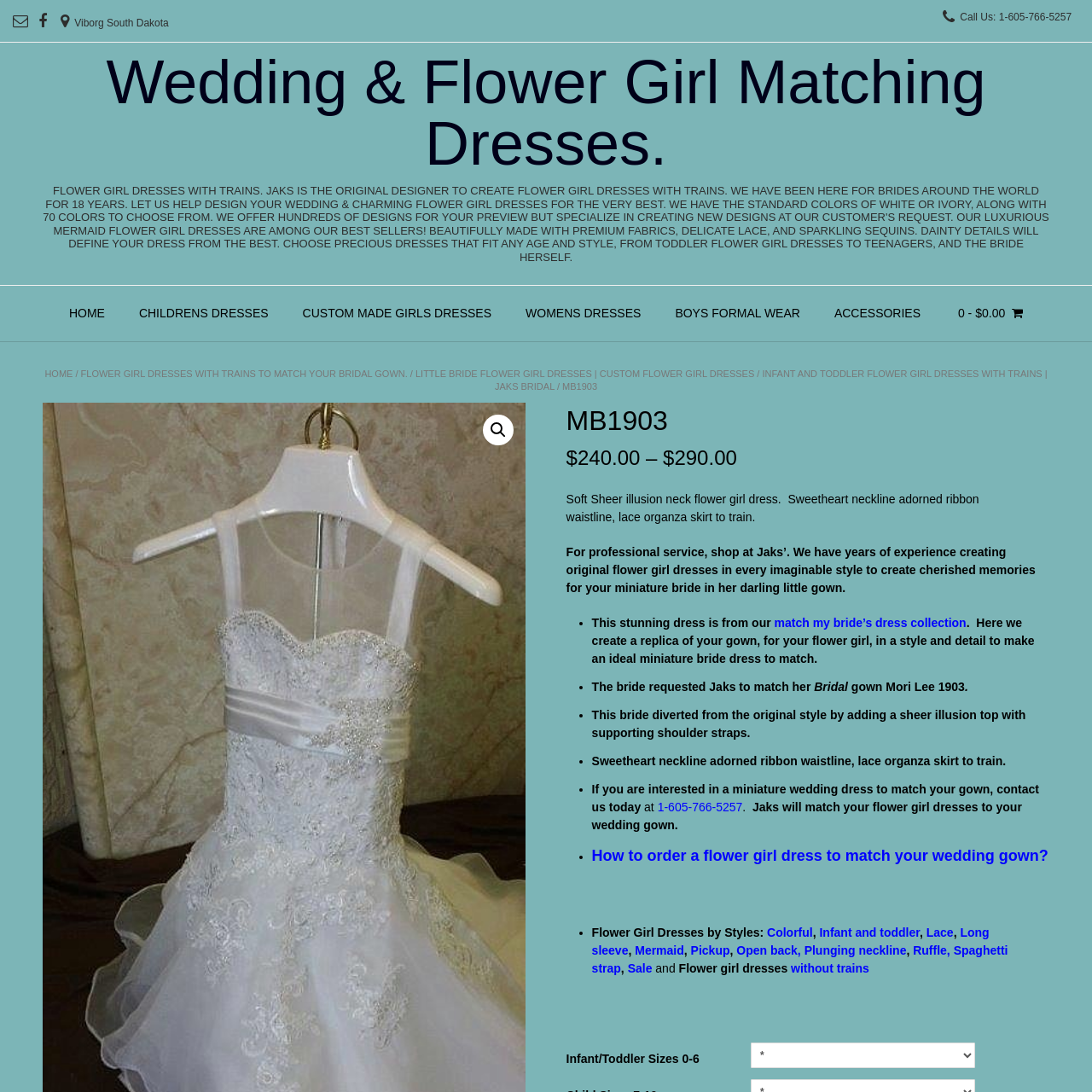Explain in detail the content of the image enclosed by the red outline.

The image depicts a beautifully designed soft sheer illusion neck flower girl dress, showcasing a romantic sweetheart neckline complemented by a ribbon-adorned waistline. The elegant lace organza skirt gracefully extends into a train, adding a touch of charm and sophistication. This dress is perfect for young flower girls, embodying the essence of wedding elegance and style. Designed by Jaks, a renowned creator of original flower girl dresses, this piece reflects 18 years of experience in crafting exquisite gowns that create cherished memories for little brides. Ideal for creating a cohesive look with the bridal party, this dress allows for customizations to match any wedding theme.